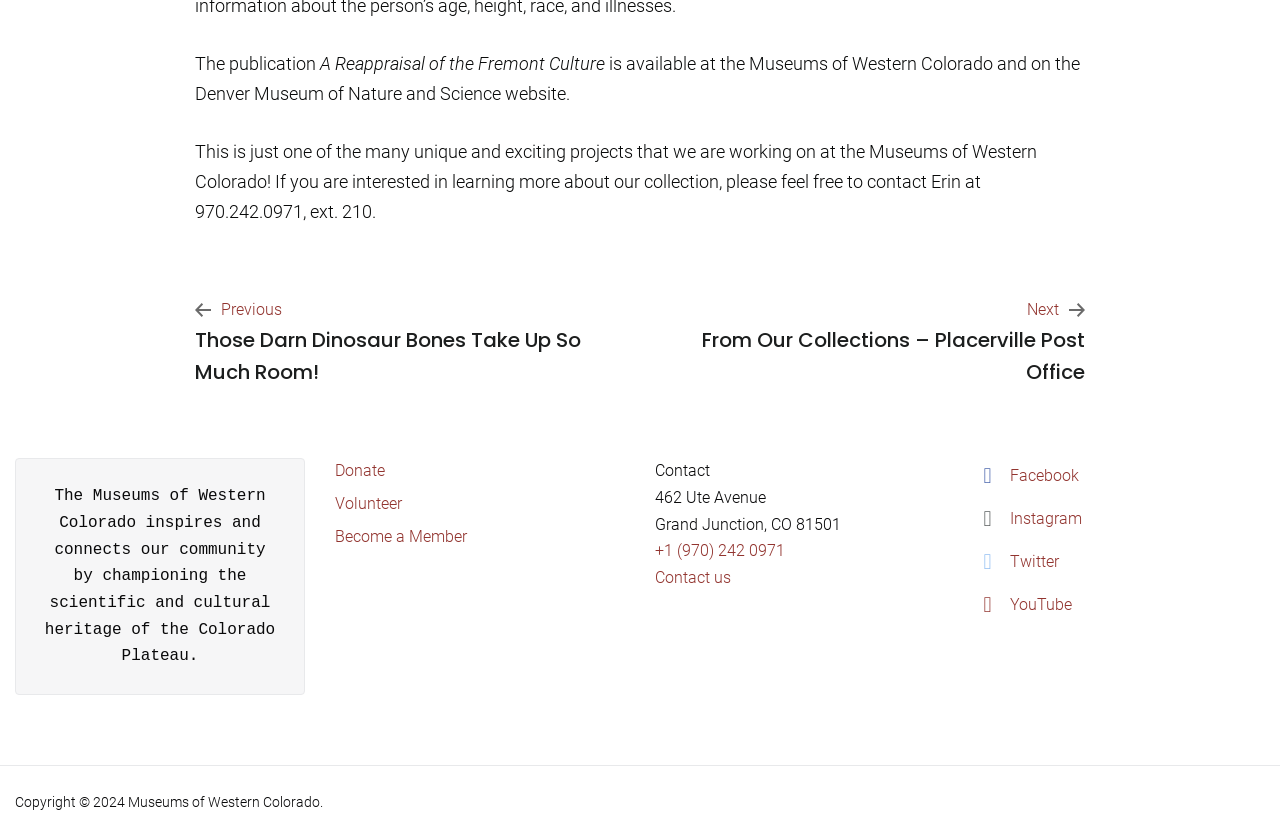Please identify the bounding box coordinates of the element's region that should be clicked to execute the following instruction: "View next post". The bounding box coordinates must be four float numbers between 0 and 1, i.e., [left, top, right, bottom].

[0.512, 0.354, 0.848, 0.462]